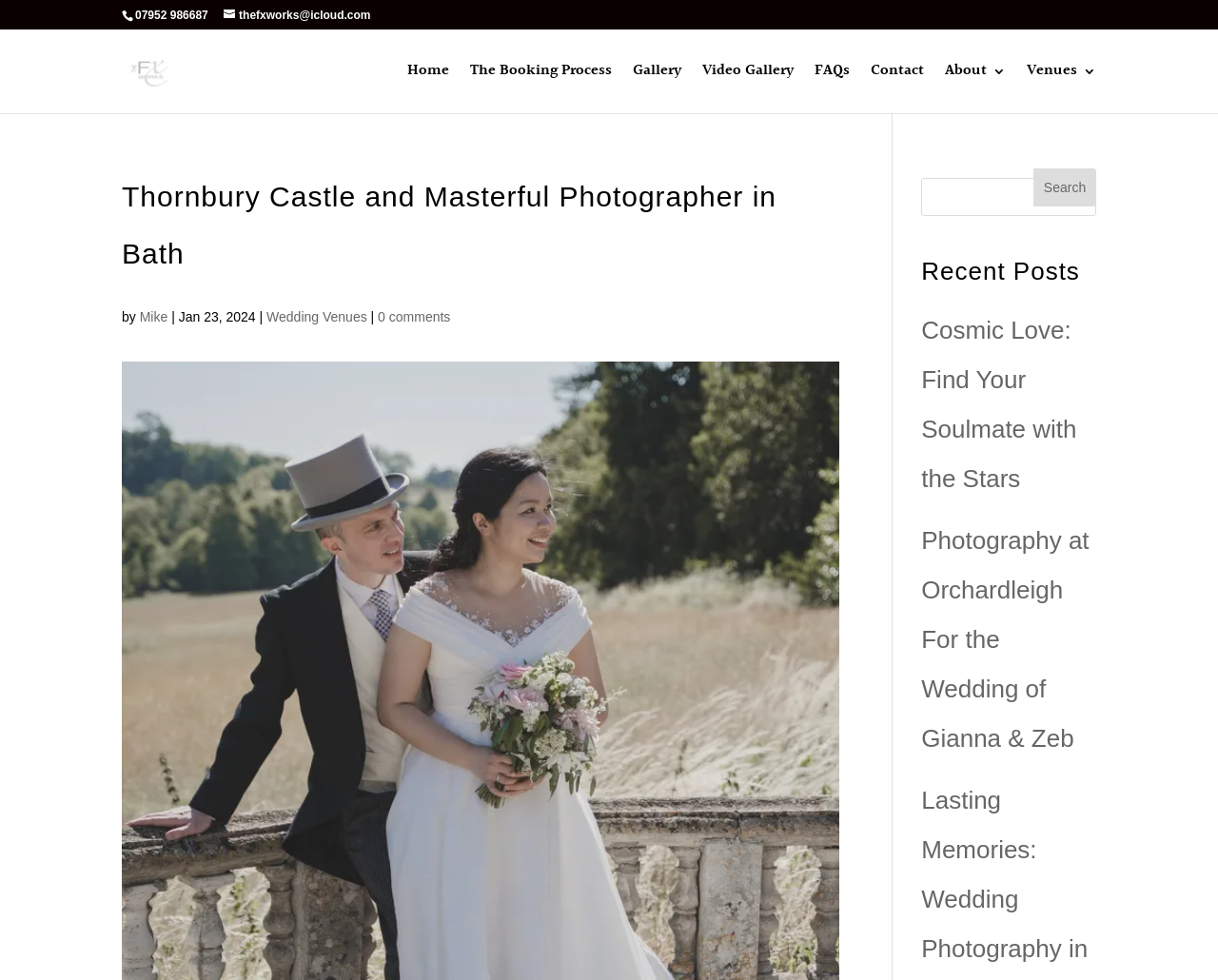Give an extensive and precise description of the webpage.

This webpage is about Thornbury Castle and a photographer in Bath. At the top left, there is a phone number "07952 986687" and an email address "\ue076thefxworks@icloud.com" next to it. Below these, there is a logo of "The FX Works" with a link to the website. 

To the right of the logo, there is a navigation menu with links to "Home", "The Booking Process", "Gallery", "Video Gallery", "FAQs", "Contact", "About", and "Venues". 

Below the navigation menu, there is a large heading that reads "Thornbury Castle and Masterful Photographer in Bath". Underneath this heading, there is a subheading with the name "Mike" and a date "Jan 23, 2024". 

To the right of the subheading, there is a link to "Wedding Venues" and a link to "0 comments". 

On the right side of the page, there is a search bar with a search button. Below the search bar, there is a heading that reads "Recent Posts". Underneath this heading, there are two links to blog posts, one titled "Cosmic Love: Find Your Soulmate with the Stars" and the other titled "Photography at Orchardleigh For the Wedding of Gianna & Zeb".